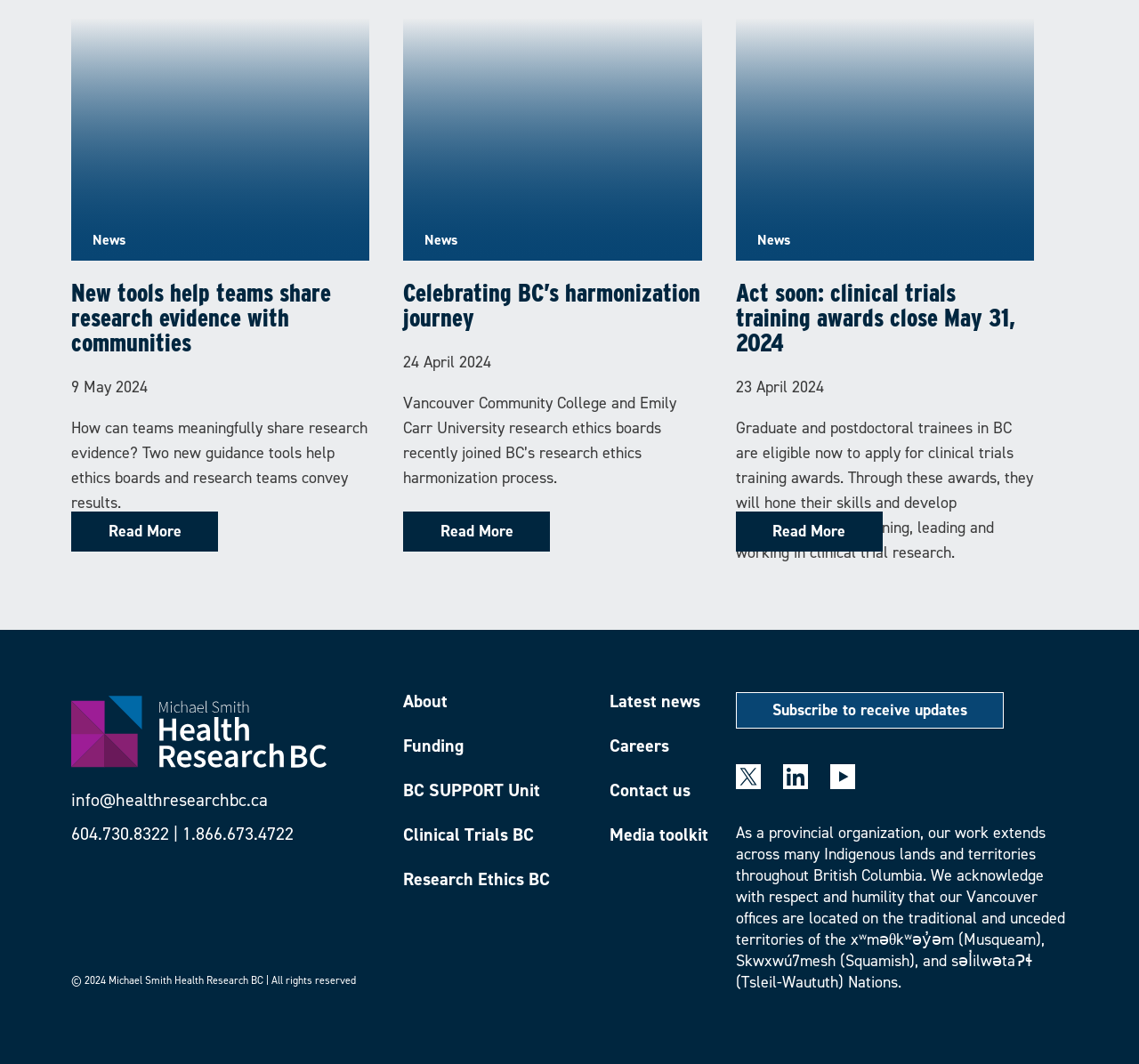Give a one-word or short phrase answer to the question: 
What is the date of the latest news article?

9 May 2024